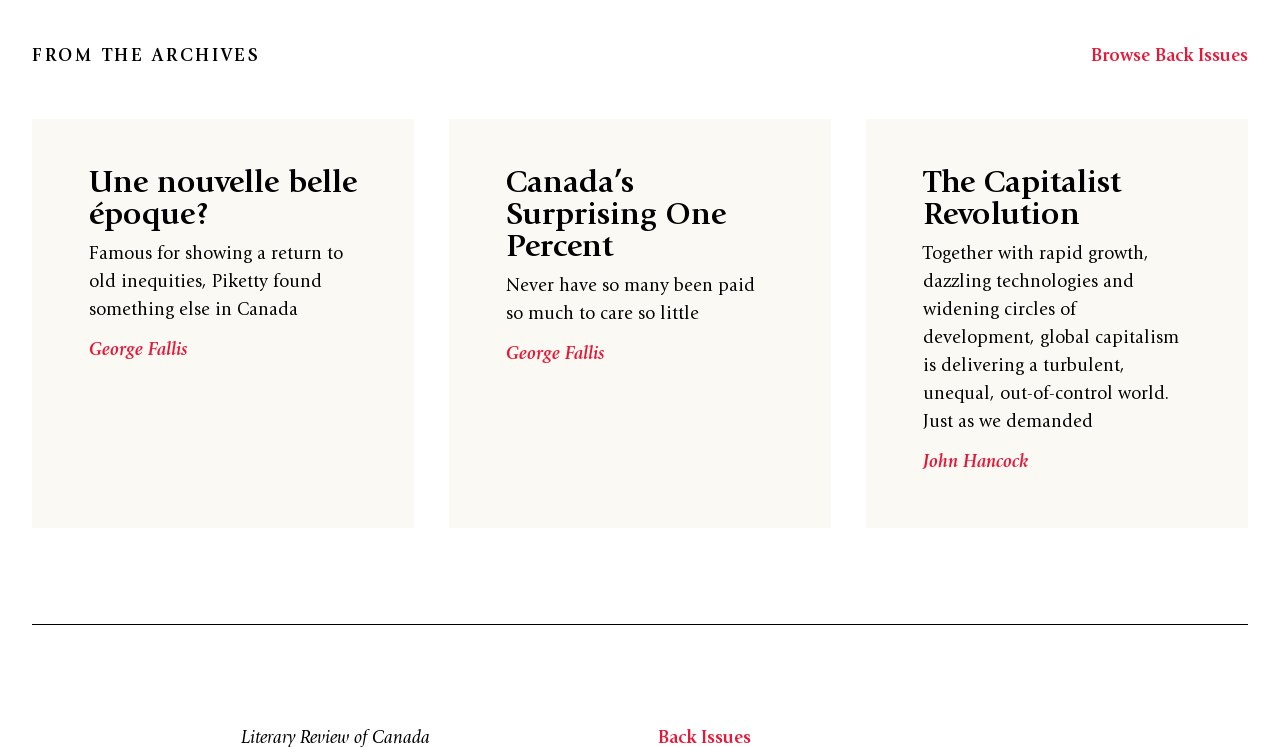Extract the bounding box coordinates for the HTML element that matches this description: "The Capitalist Revolution". The coordinates should be four float numbers between 0 and 1, i.e., [left, top, right, bottom].

[0.721, 0.226, 0.876, 0.312]